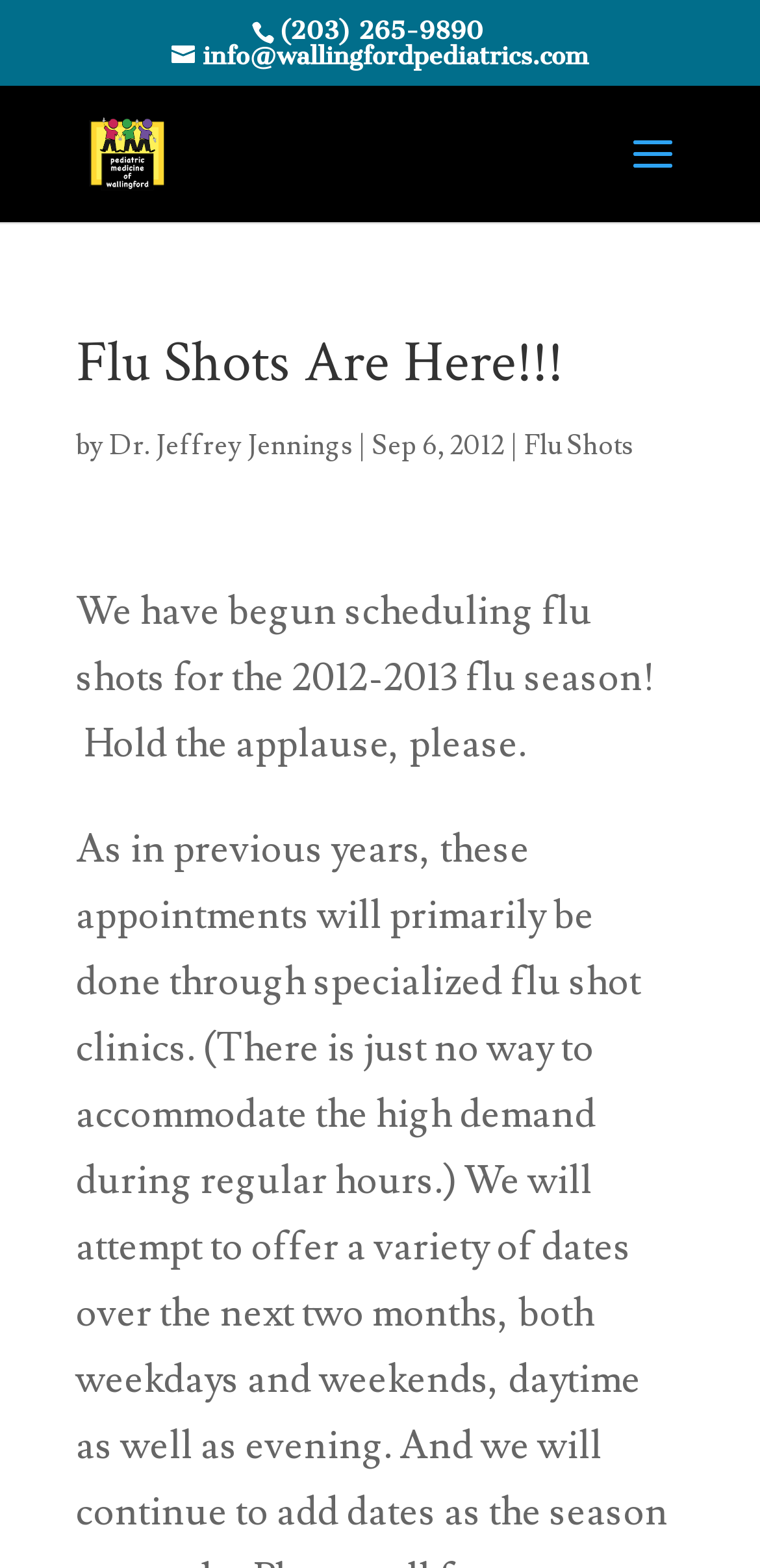What is the purpose of the webpage?
Can you offer a detailed and complete answer to this question?

I inferred the purpose of the webpage by reading the static text element with the bounding box coordinates [0.1, 0.374, 0.862, 0.491], which contains the text 'We have begun scheduling flu shots for the 2012-2013 flu season!  Hold the applause, please.' This text suggests that the webpage is related to scheduling flu shots.